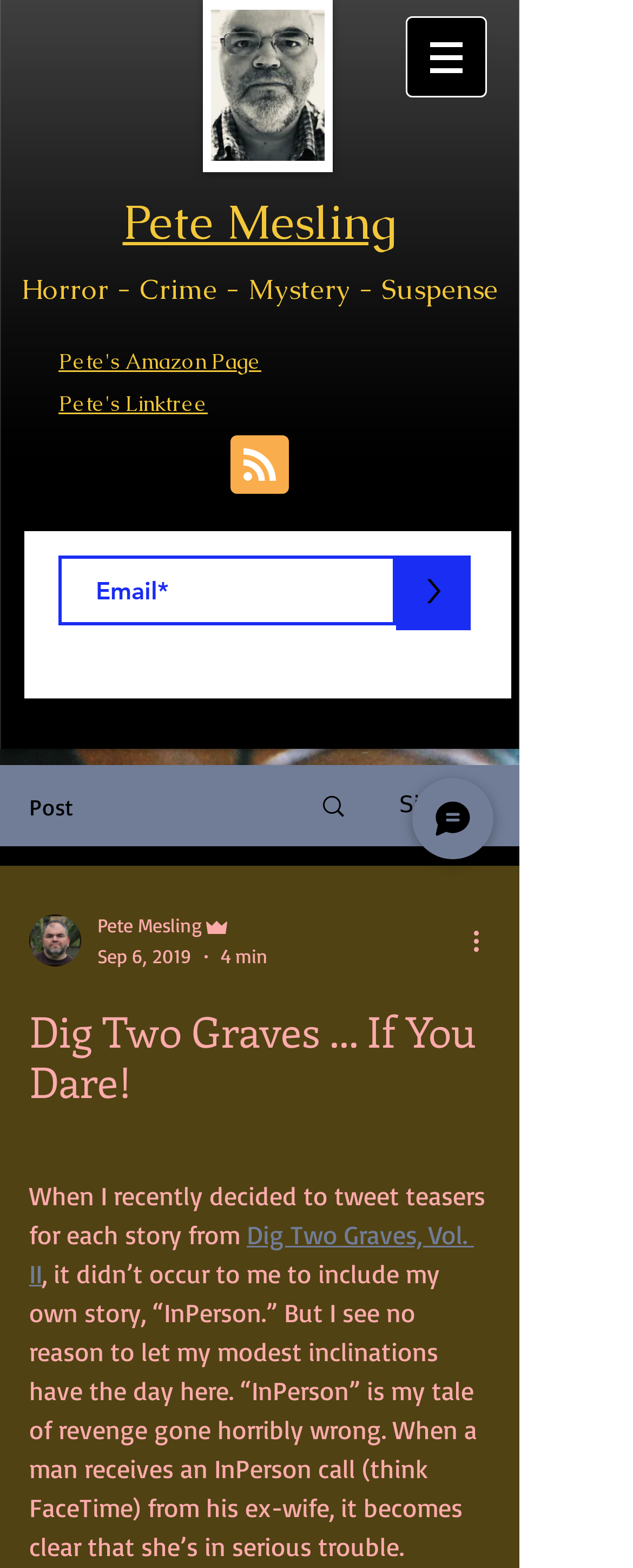Determine the bounding box for the described HTML element: "Search". Ensure the coordinates are four float numbers between 0 and 1 in the format [left, top, right, bottom].

[0.466, 0.489, 0.589, 0.539]